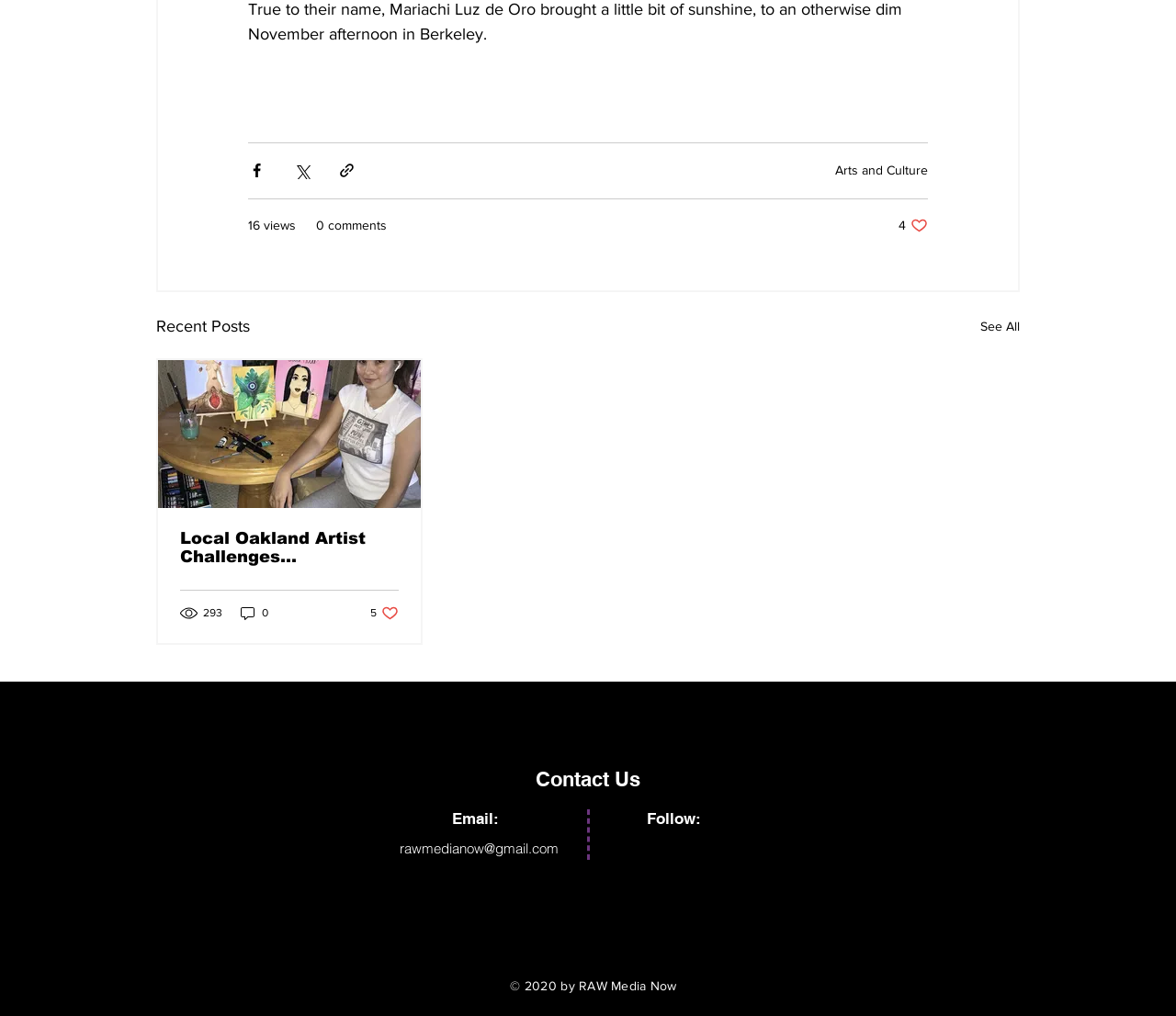Please identify the bounding box coordinates of the clickable element to fulfill the following instruction: "Call the phone number for a free consultation". The coordinates should be four float numbers between 0 and 1, i.e., [left, top, right, bottom].

None